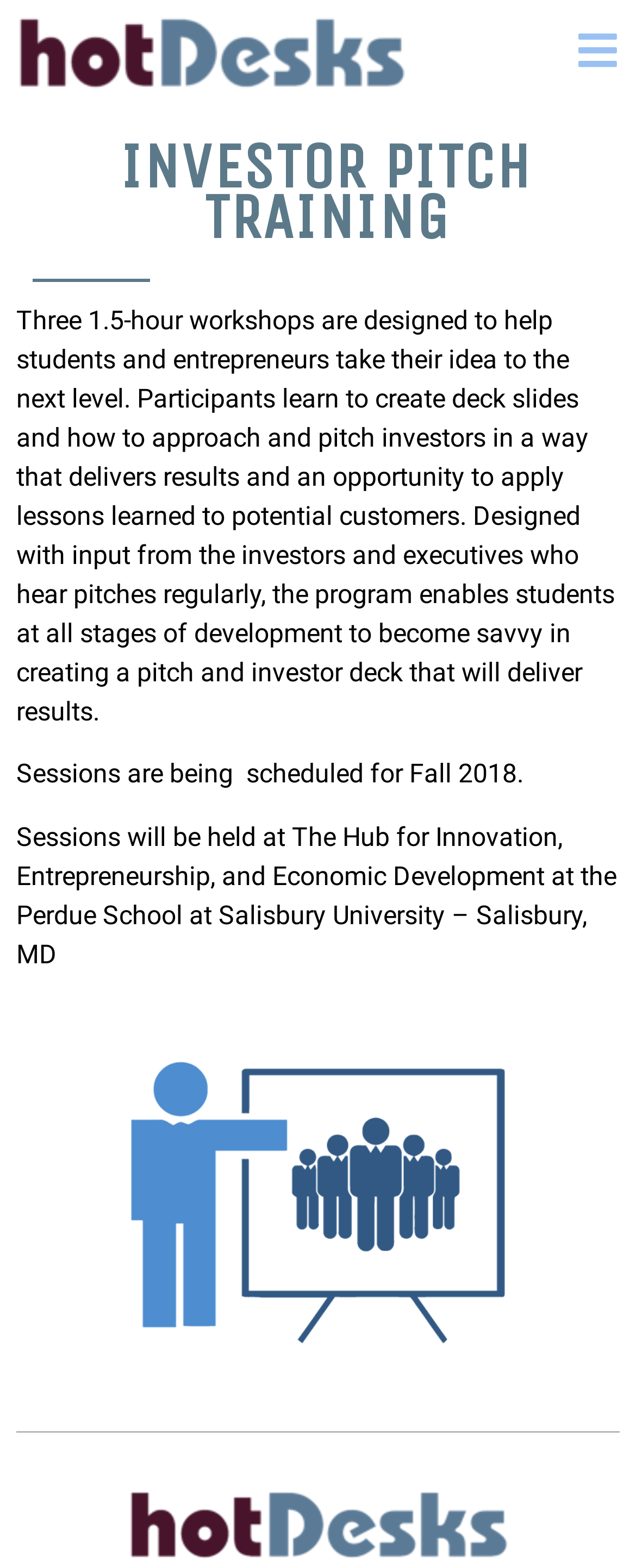Analyze and describe the webpage in a detailed narrative.

The webpage is about Investor Pitch Training, with a prominent heading "INVESTOR PITCH TRAINING" located near the top of the page. Below the heading, there is a descriptive paragraph that explains the purpose of the training, which is to help students and entrepreneurs take their idea to the next level by learning to create deck slides and pitch investors effectively. 

To the left of the heading, there is a link with an associated image, which appears to be a logo or a banner for "Your Coworking Network for Innovation & Startups on Maryland’s Eastern Shore". 

Further down the page, there are two more paragraphs of text. The first one announces that sessions are being scheduled for Fall 2018, and the second one provides the location of the sessions, which is The Hub for Innovation, Entrepreneurship, and Economic Development at the Perdue School at Salisbury University in Salisbury, MD.

At the top right corner of the page, there is a small link with no associated text. At the bottom of the page, there is another link that spans almost the entire width of the page.